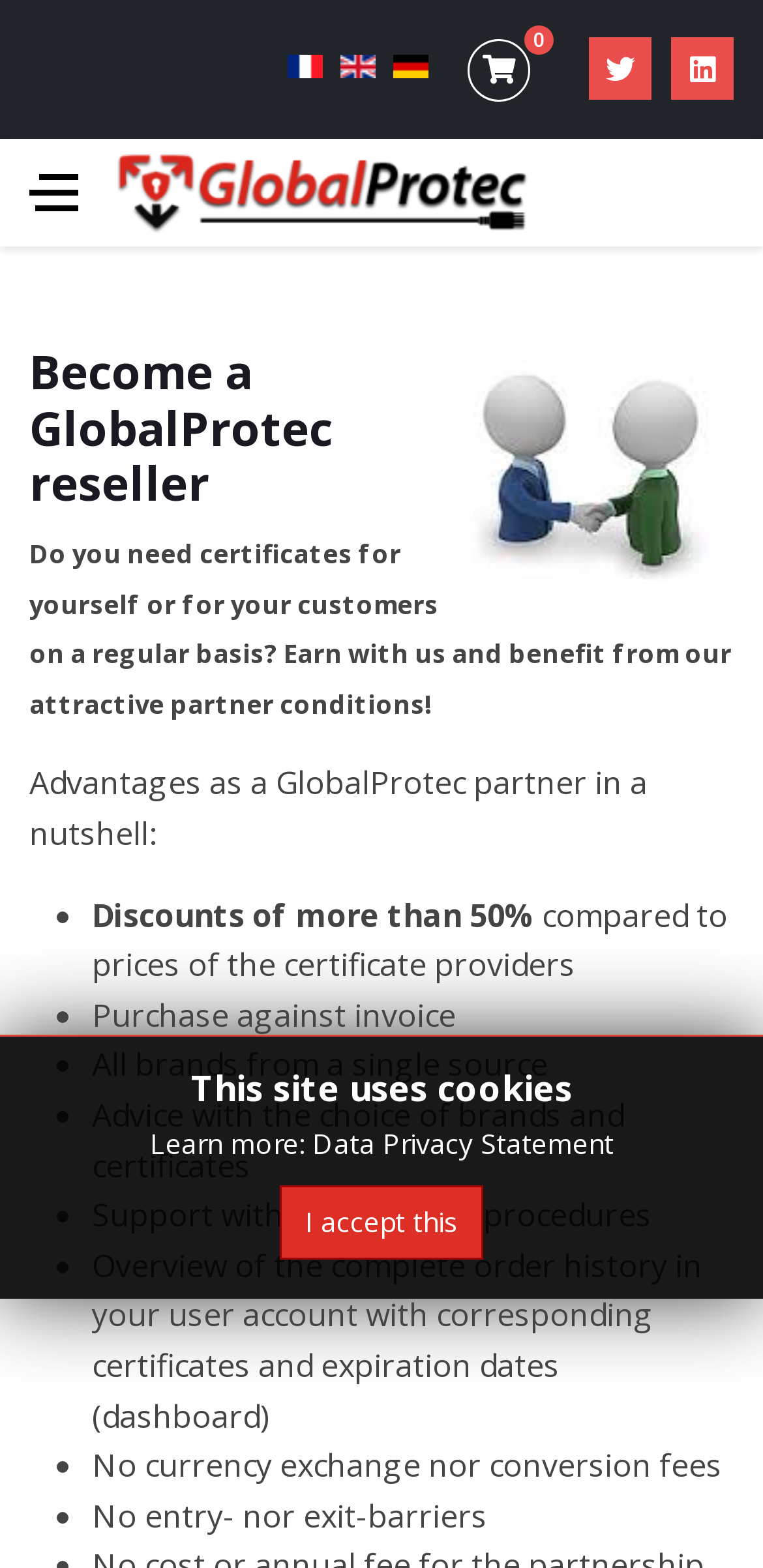Please provide the bounding box coordinates for the element that needs to be clicked to perform the instruction: "Learn more about GlobalProtec certificates". The coordinates must consist of four float numbers between 0 and 1, formatted as [left, top, right, bottom].

[0.154, 0.098, 0.691, 0.148]